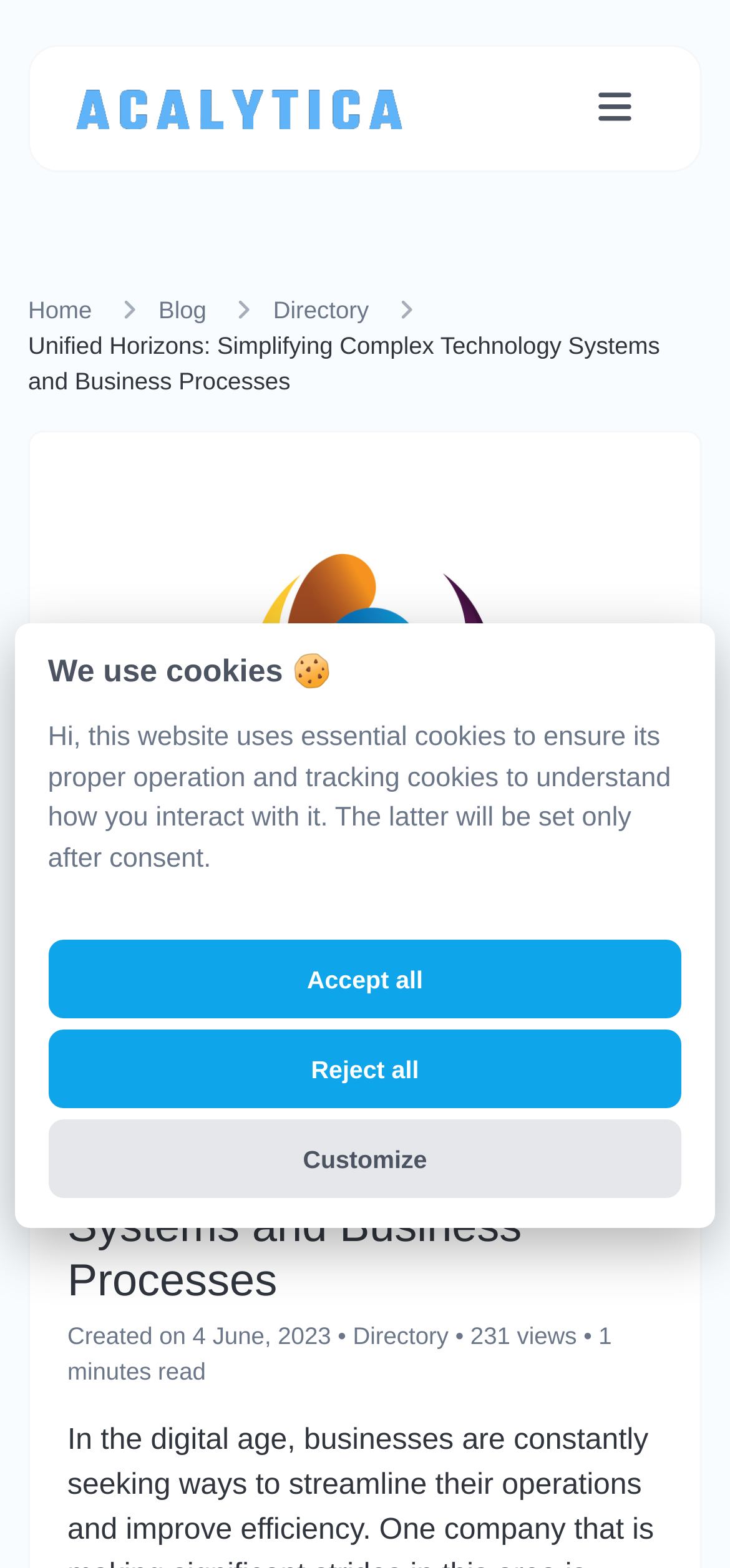How many views does the blog post have?
From the screenshot, supply a one-word or short-phrase answer.

231